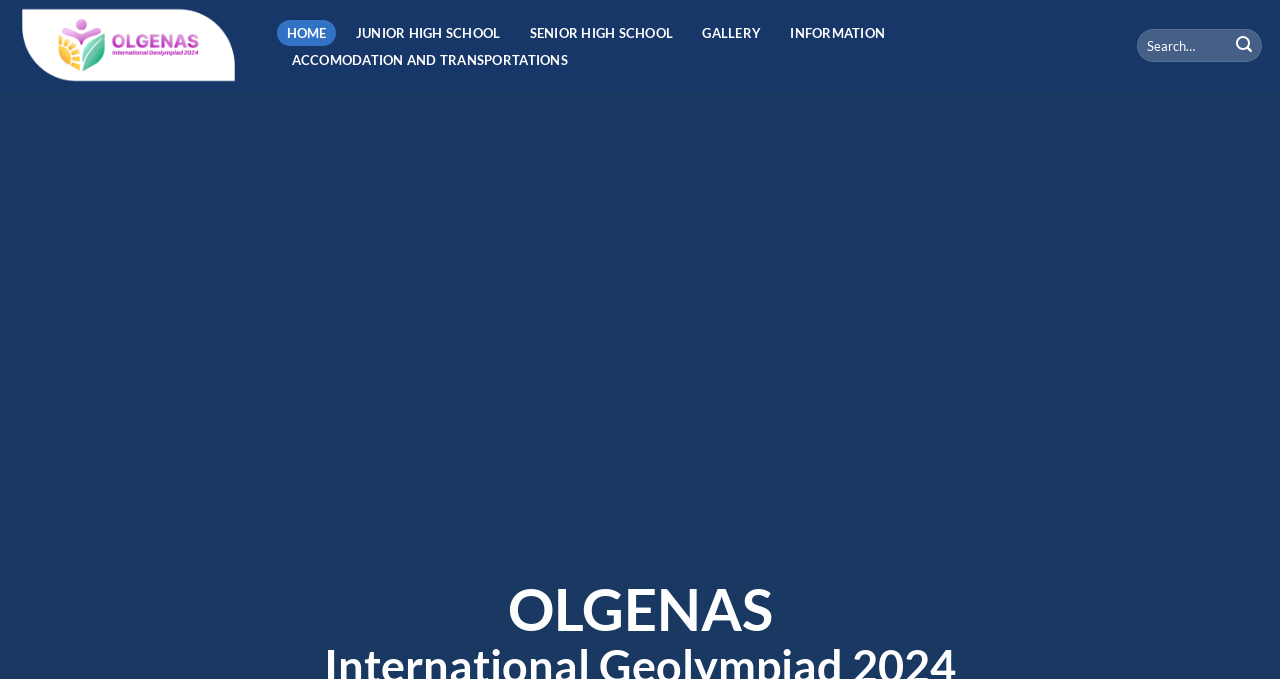Please provide a brief answer to the question using only one word or phrase: 
What is the first menu item?

HOME